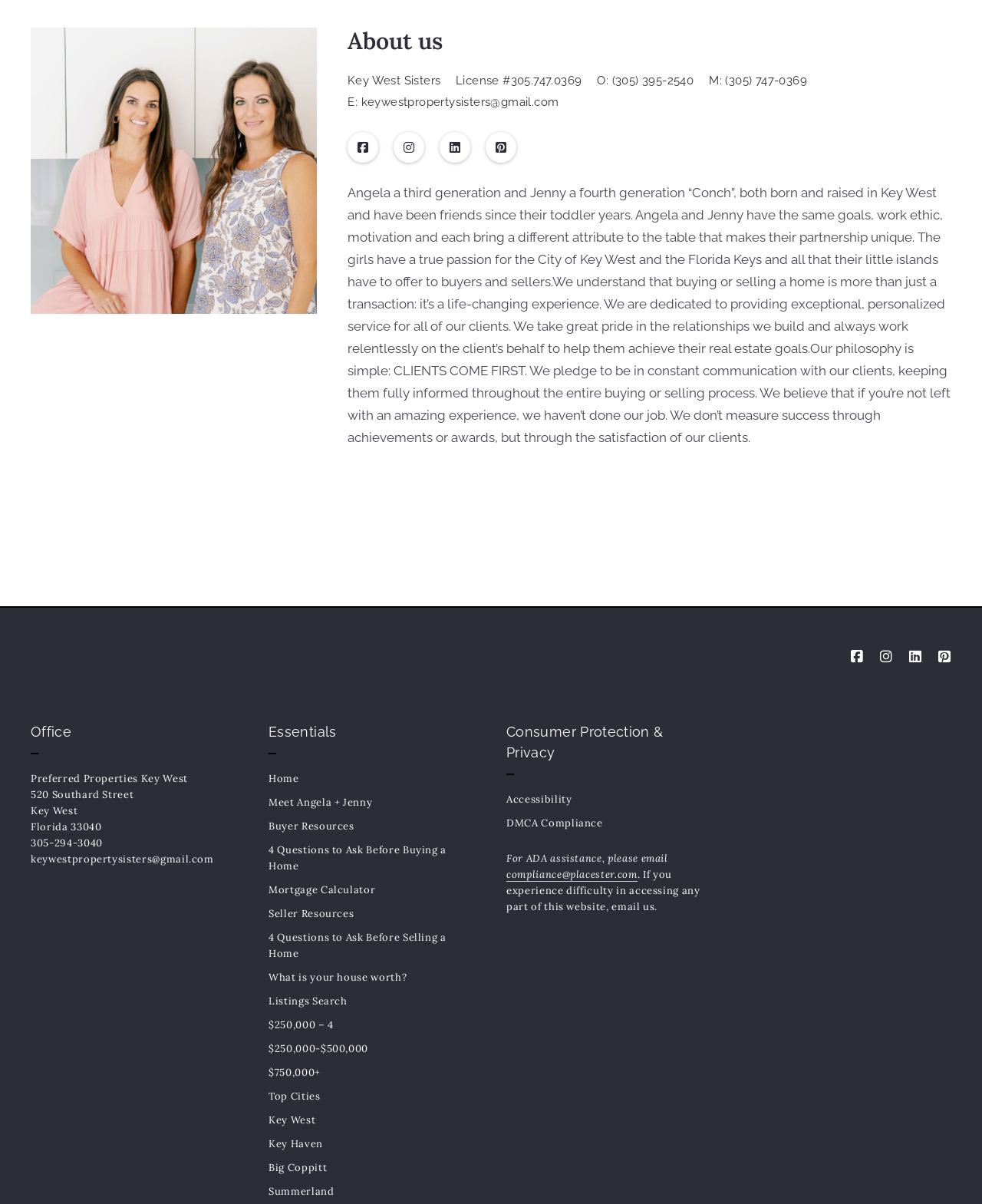Refer to the screenshot and give an in-depth answer to this question: What are the social media links provided?

The webpage provides four social media links, which are represented by icons. Based on the Unicode characters, these icons represent Facebook, Instagram, Twitter, and LinkedIn respectively.